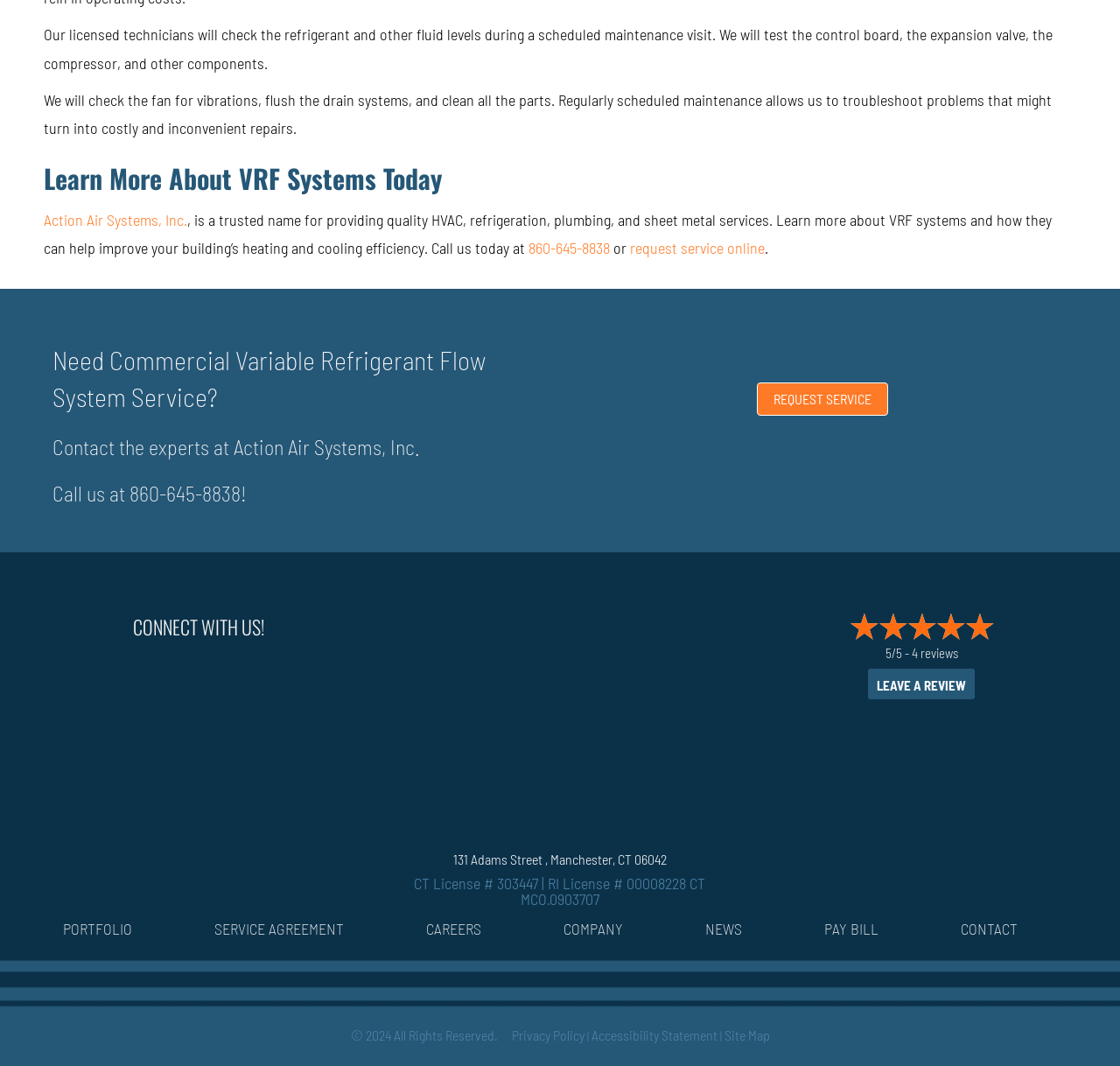Provide a short, one-word or phrase answer to the question below:
What social media platforms can you connect with the company on?

Facebook, Google, LinkedIn